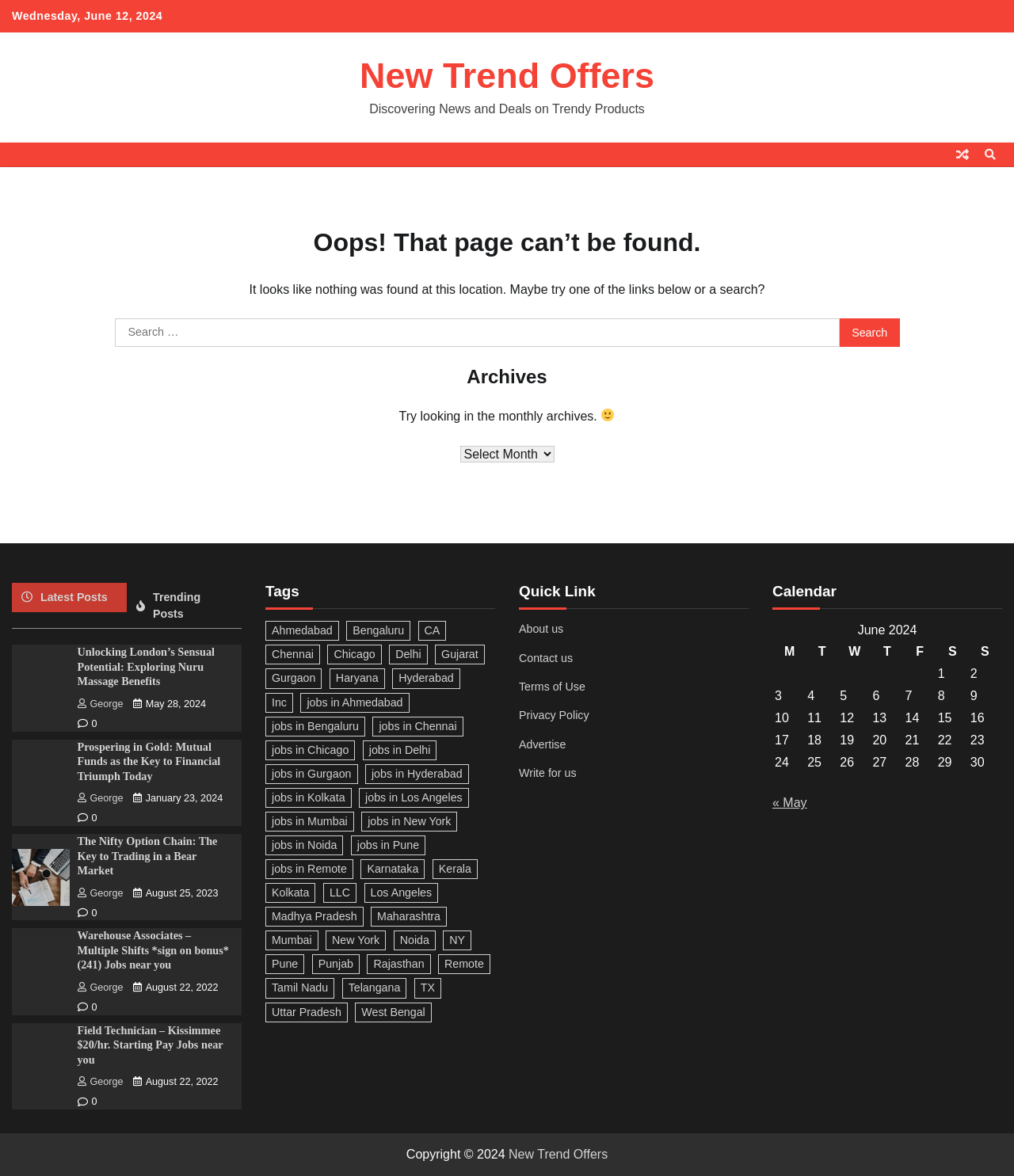Please find the bounding box coordinates in the format (top-left x, top-left y, bottom-right x, bottom-right y) for the given element description. Ensure the coordinates are floating point numbers between 0 and 1. Description: About us

[0.512, 0.529, 0.556, 0.54]